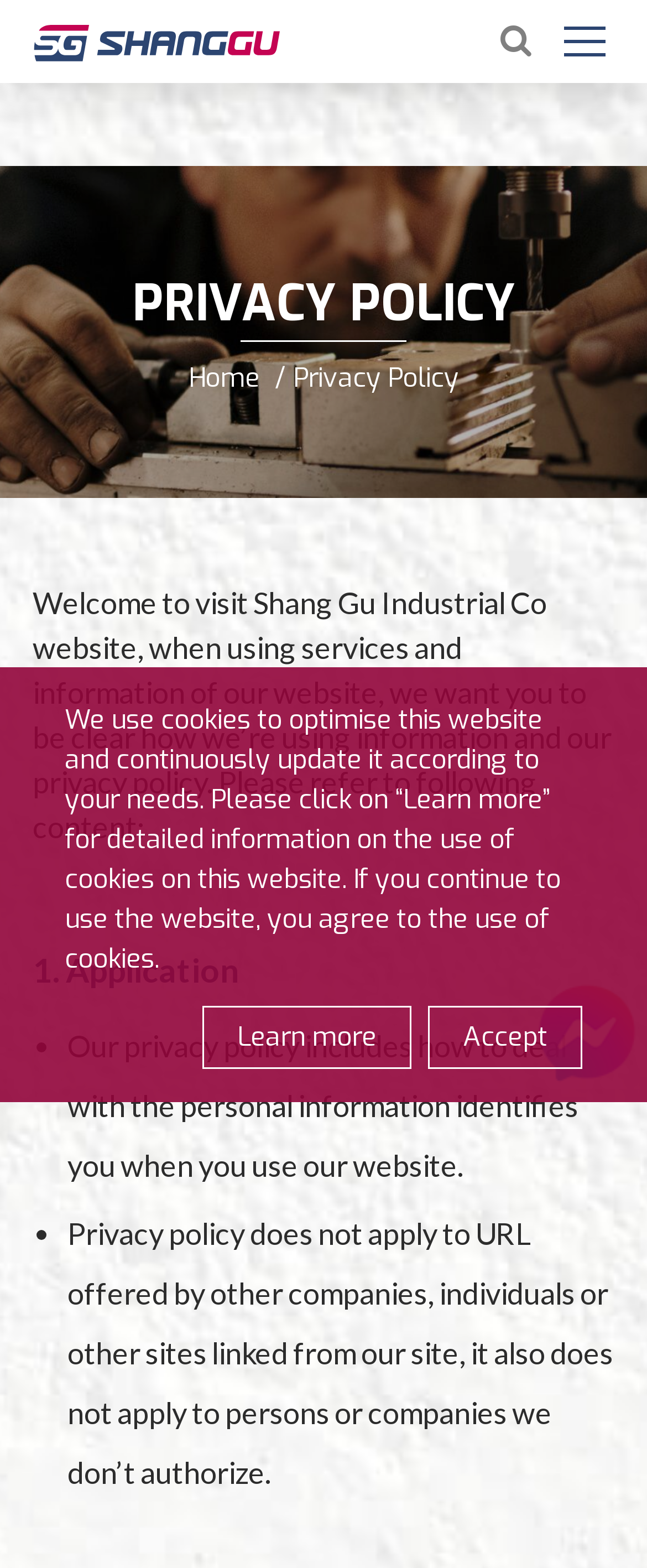What is the purpose of the privacy policy?
Using the image as a reference, give a one-word or short phrase answer.

To deal with personal information